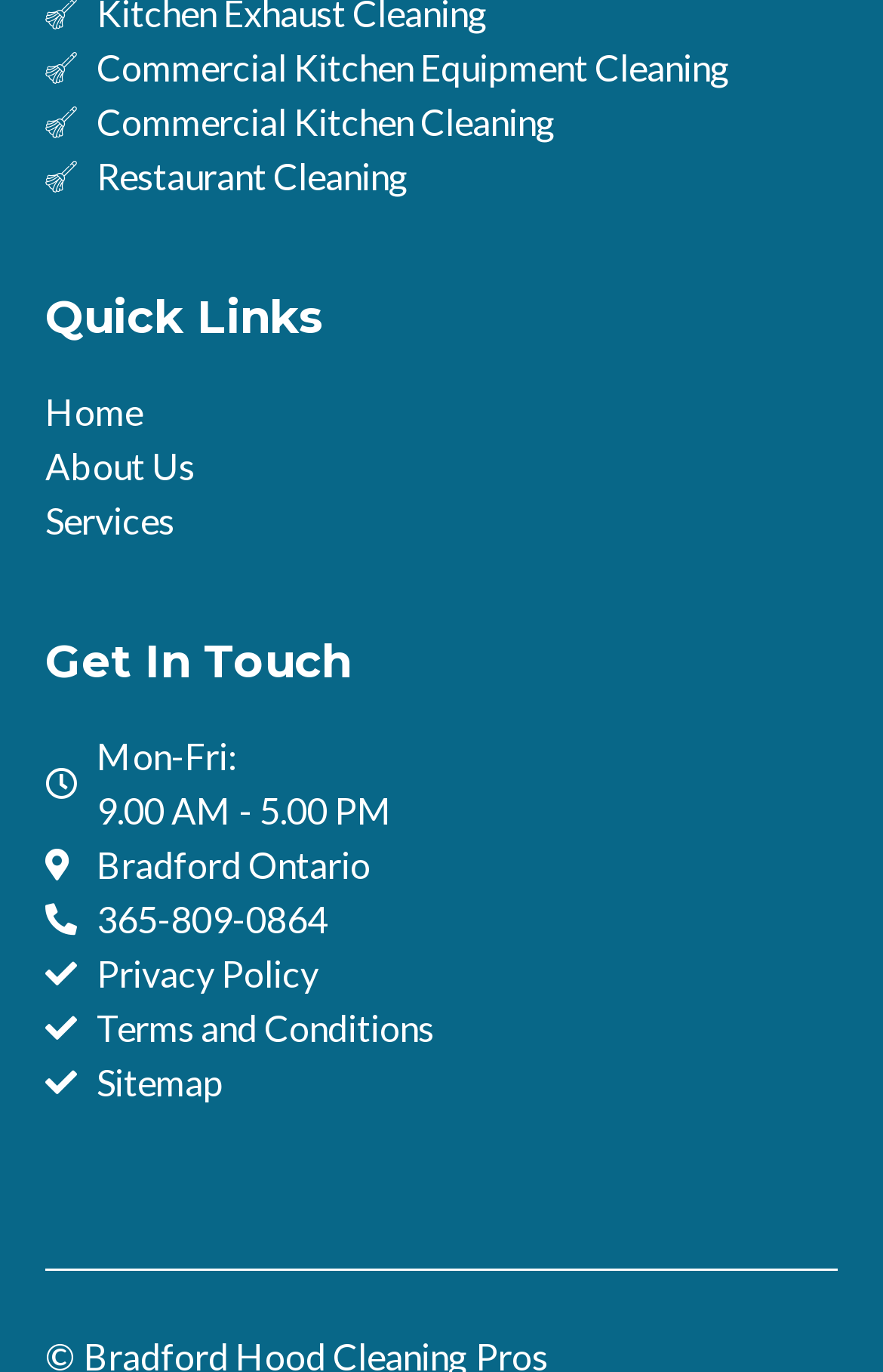Locate the bounding box coordinates of the item that should be clicked to fulfill the instruction: "Check the Privacy Policy".

[0.051, 0.689, 0.949, 0.729]